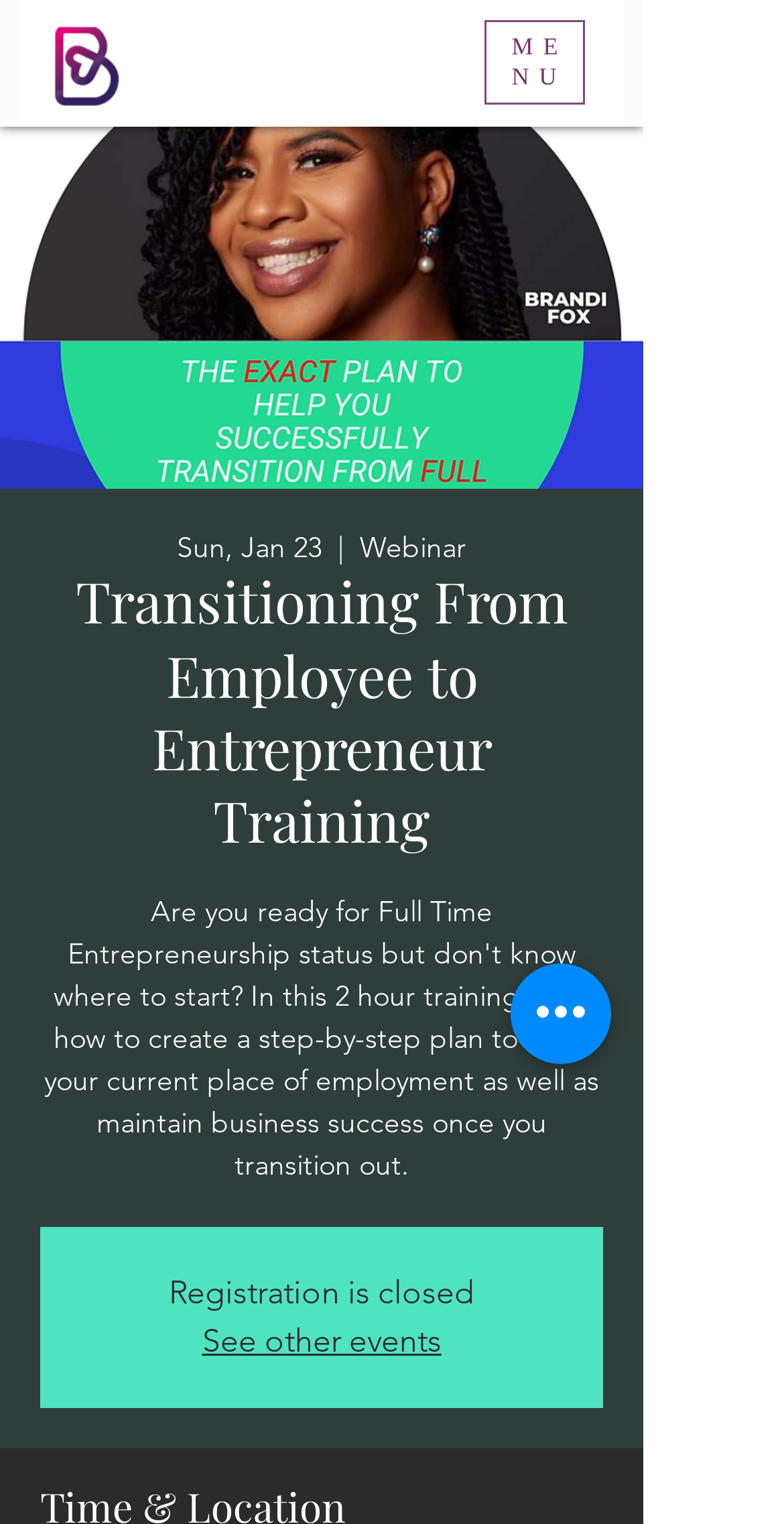Determine the bounding box of the UI component based on this description: "aria-label="Quick actions"". The bounding box coordinates should be four float values between 0 and 1, i.e., [left, top, right, bottom].

[0.651, 0.632, 0.779, 0.698]